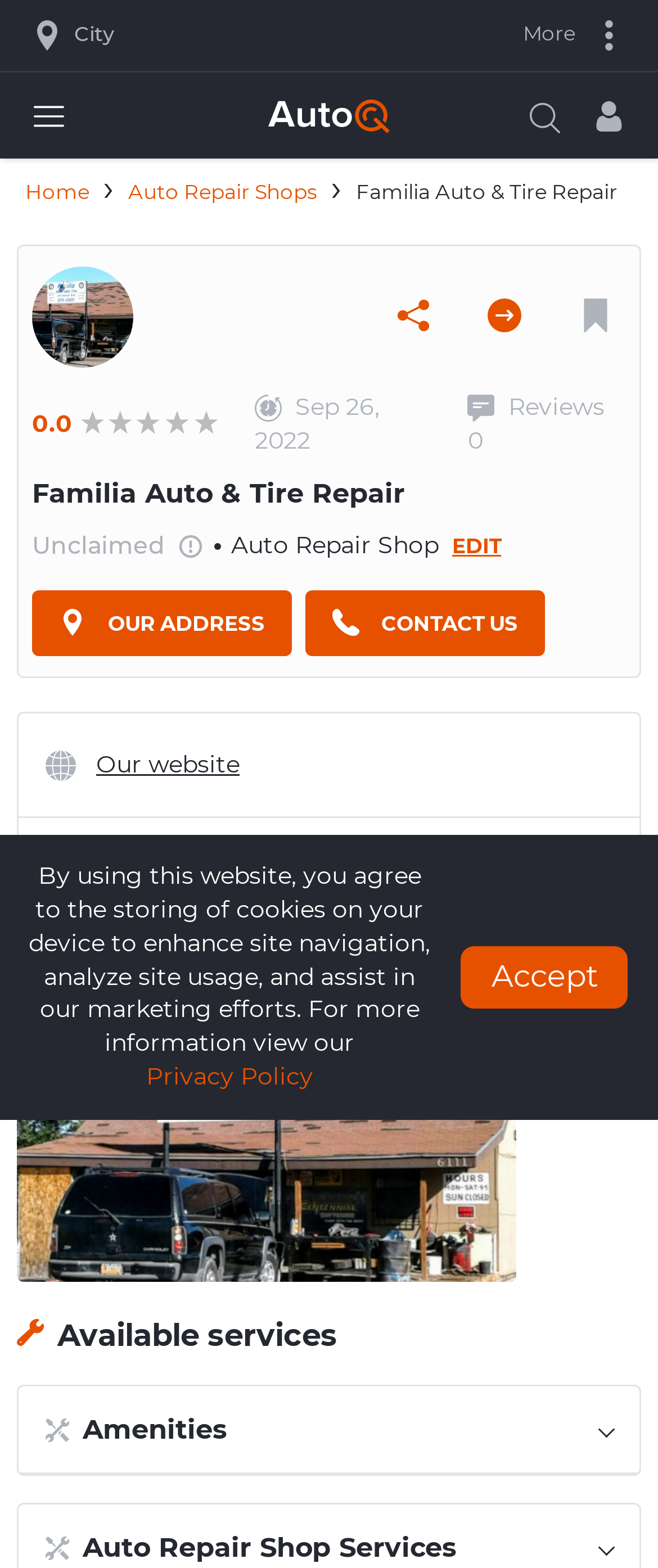Kindly determine the bounding box coordinates for the clickable area to achieve the given instruction: "Get direction".

[0.049, 0.377, 0.444, 0.419]